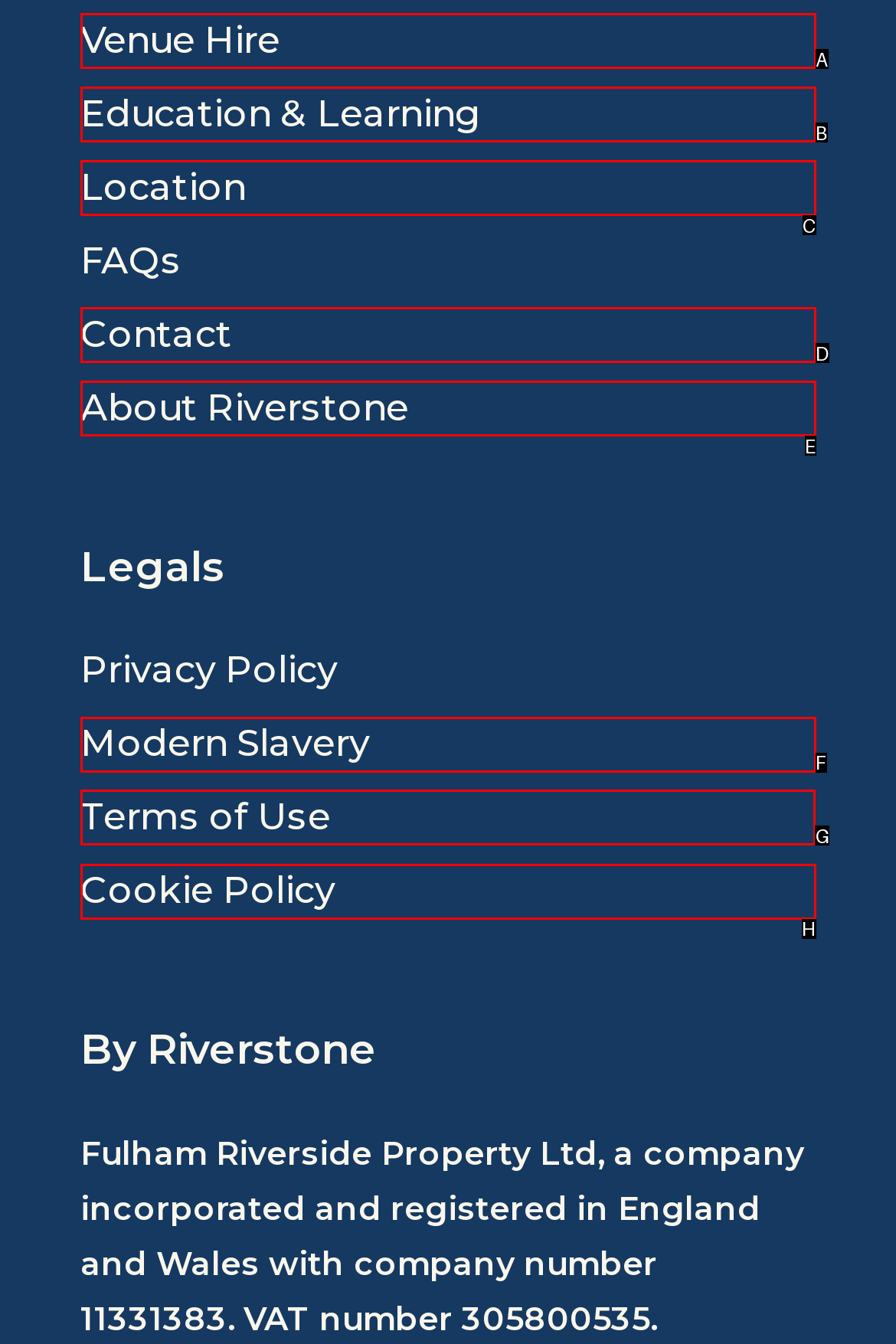Determine which HTML element to click for this task: View Terms of Use Provide the letter of the selected choice.

G